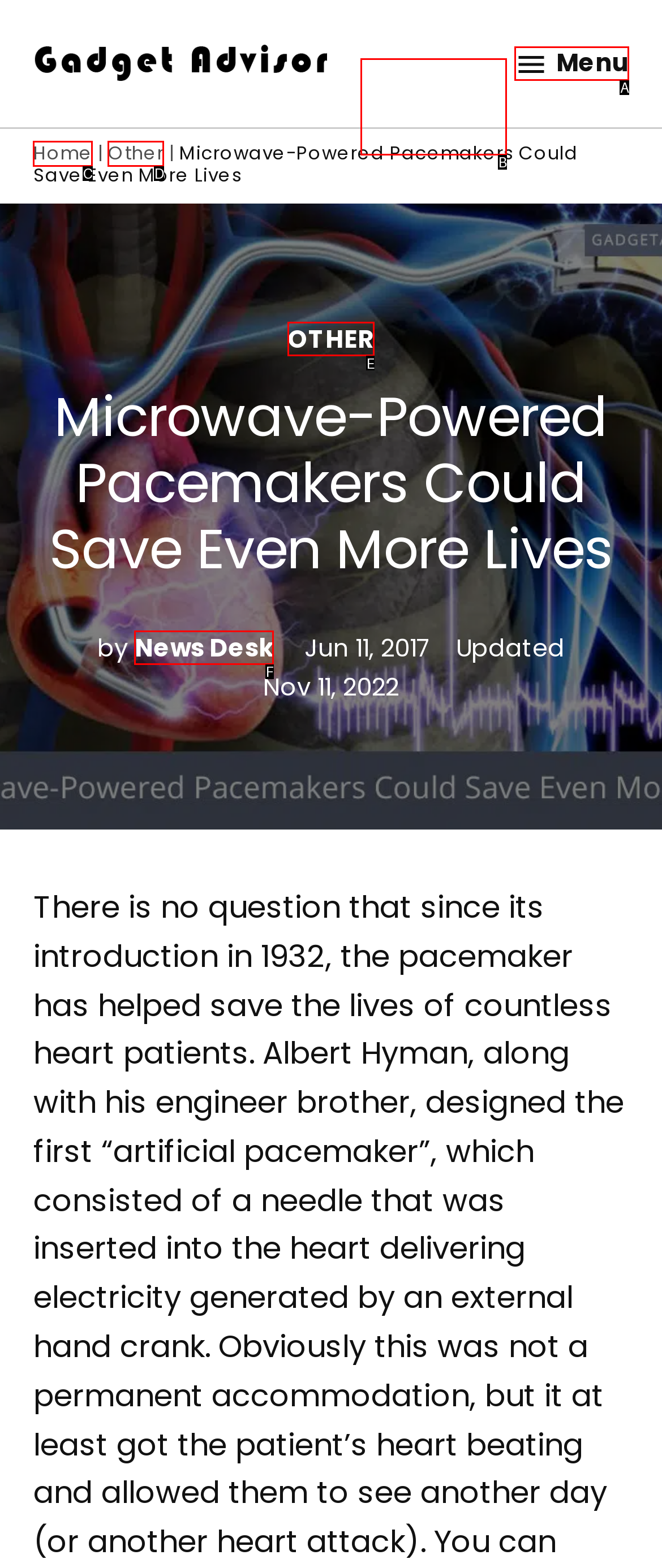Choose the HTML element that aligns with the description: News Desk. Indicate your choice by stating the letter.

F